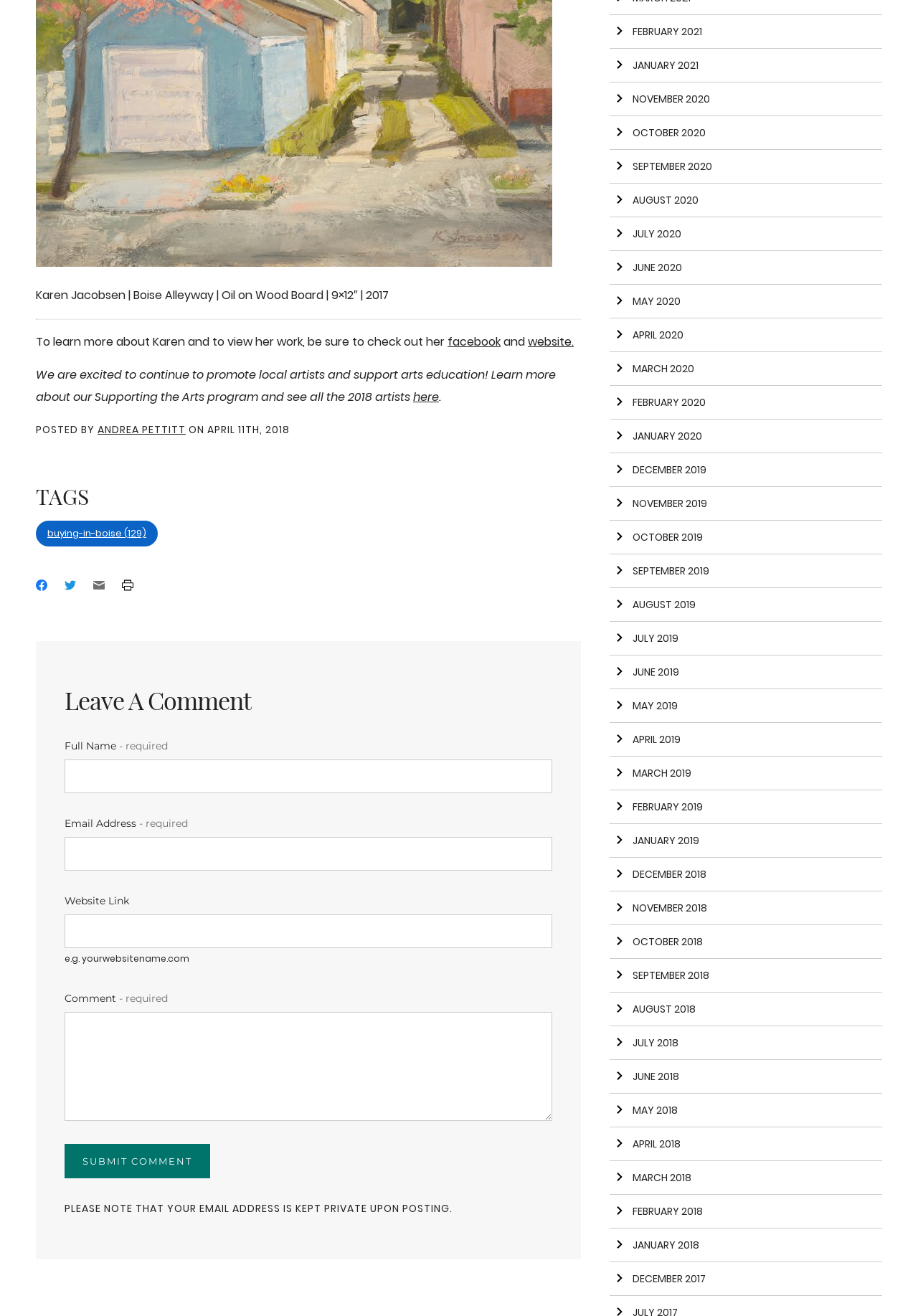Identify the bounding box coordinates for the element you need to click to achieve the following task: "Leave a comment". The coordinates must be four float values ranging from 0 to 1, formatted as [left, top, right, bottom].

[0.07, 0.52, 0.602, 0.544]